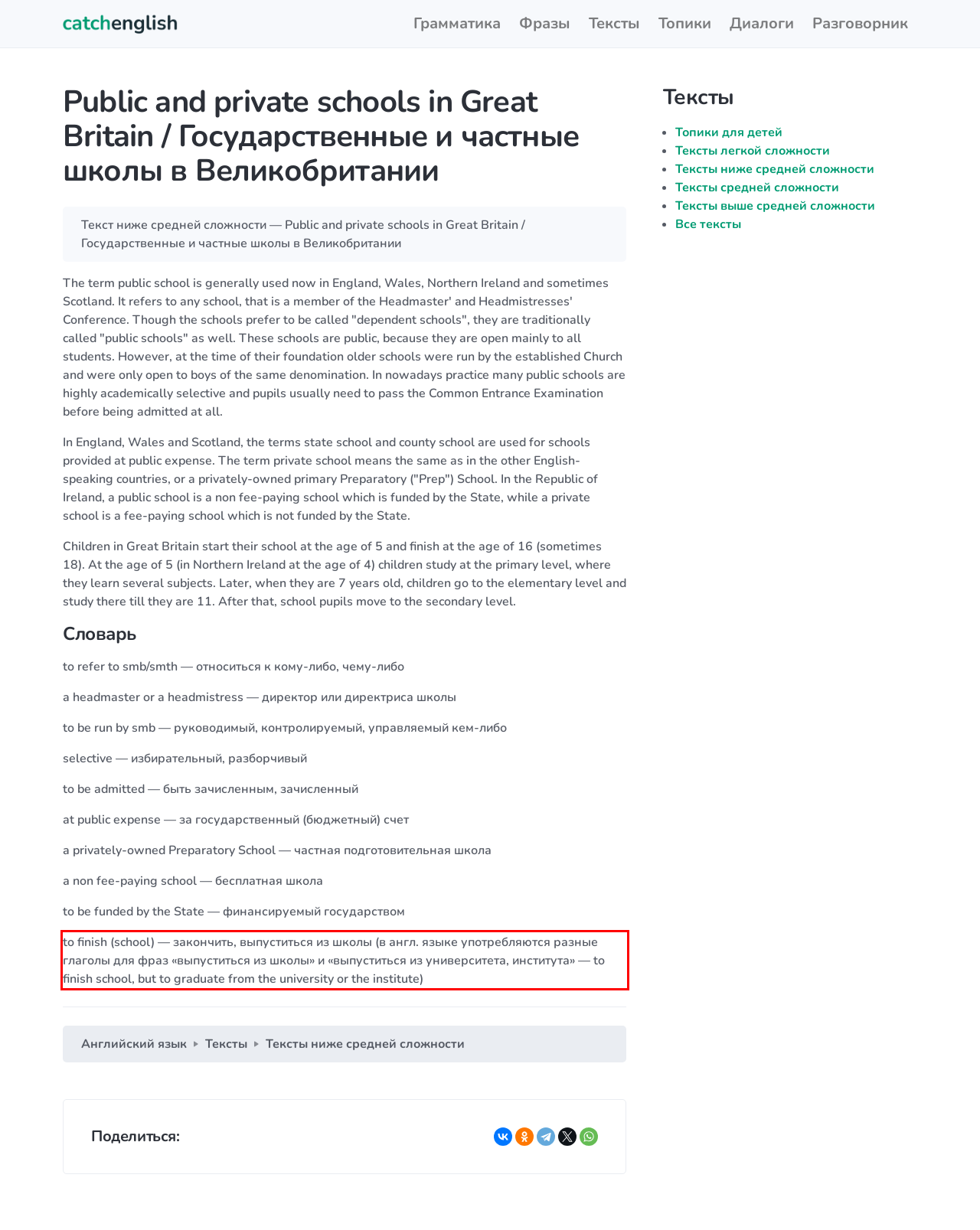Please extract the text content from the UI element enclosed by the red rectangle in the screenshot.

to finish (school) — закончить, выпуститься из школы (в англ. языке употребляются разные глаголы для фраз «выпуститься из школы» и «выпуститься из университета, института» — to finish school, but to graduate from the university or the institute)